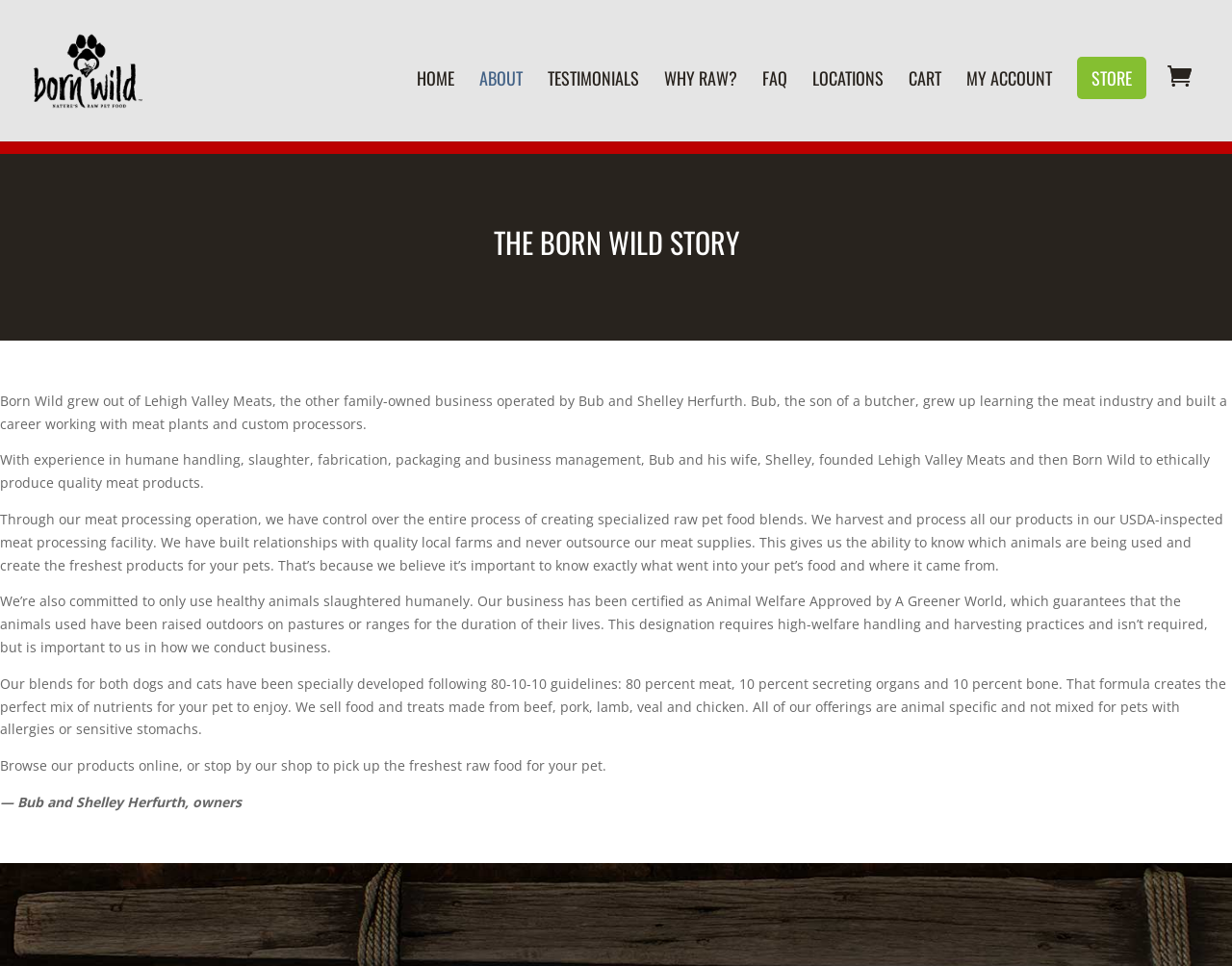What is the profession of Bub's father?
Respond to the question with a well-detailed and thorough answer.

I found this answer by reading the text in the article section, which mentions that 'Bub, the son of a butcher, grew up learning the meat industry and built a career working with meat plants and custom processors.'